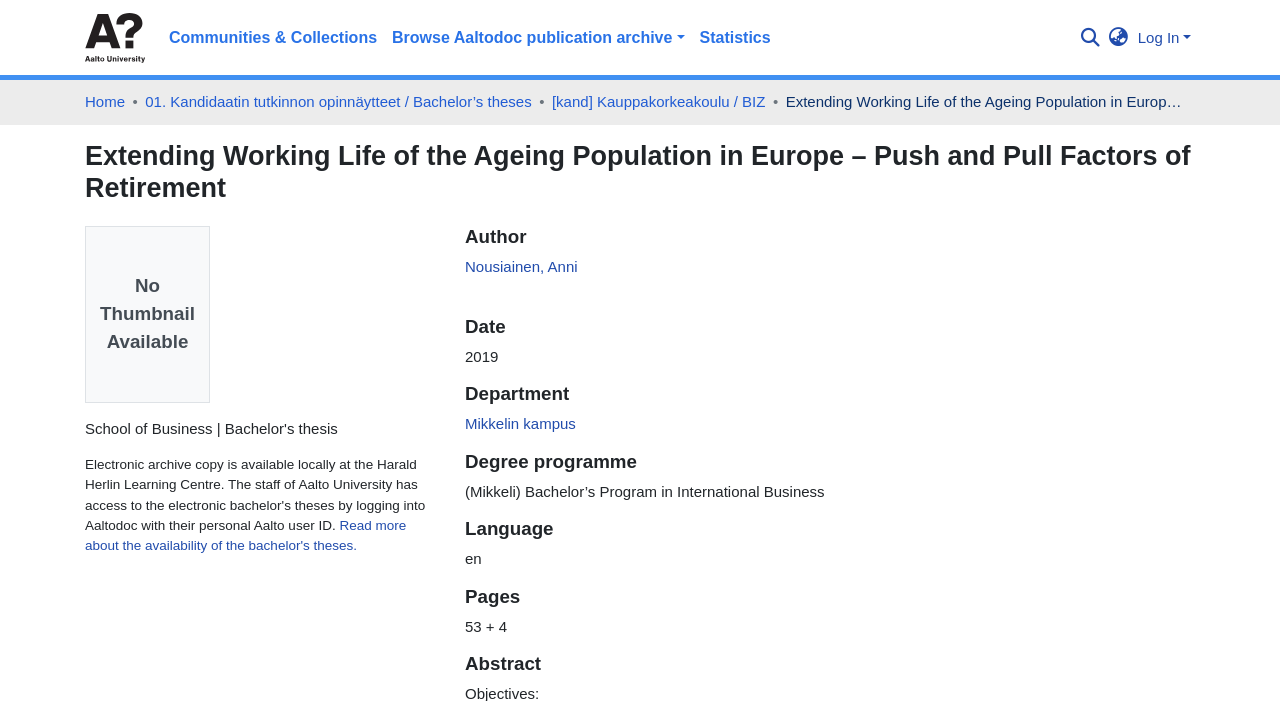Please find and report the bounding box coordinates of the element to click in order to perform the following action: "Log in to the system". The coordinates should be expressed as four float numbers between 0 and 1, in the format [left, top, right, bottom].

[0.886, 0.041, 0.934, 0.065]